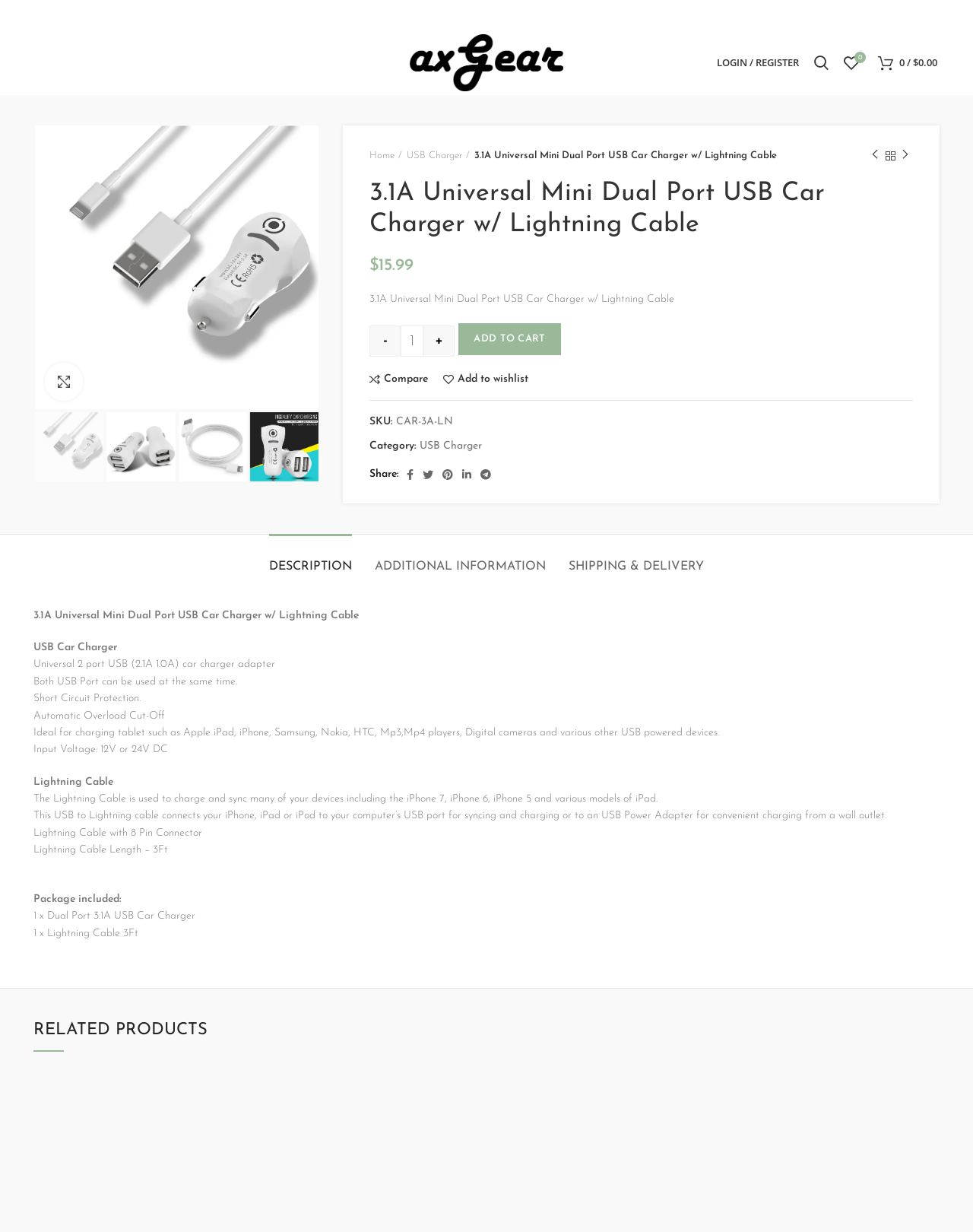Point out the bounding box coordinates of the section to click in order to follow this instruction: "Visit Accessibility in science centres".

None